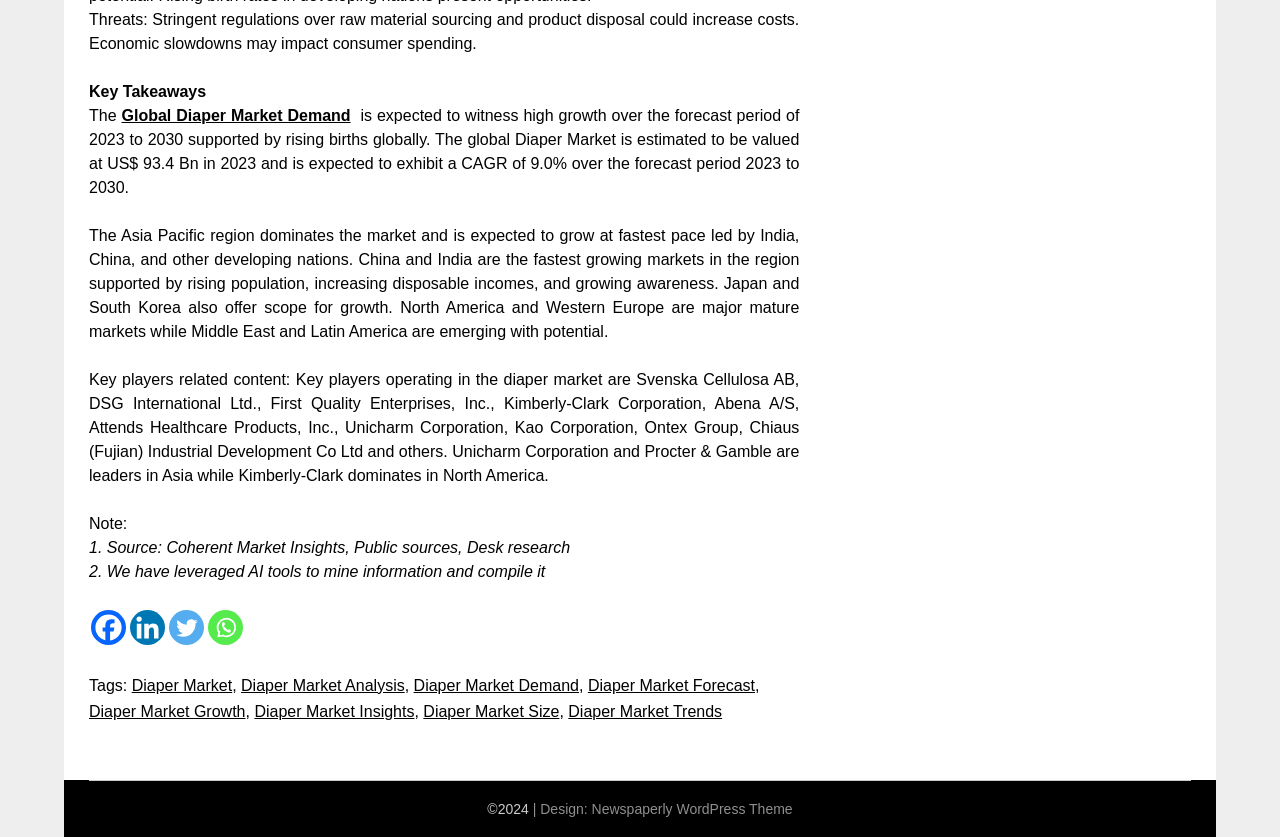Observe the image and answer the following question in detail: Which region dominates the Diaper Market?

The answer can be found in the text 'The Asia Pacific region dominates the market and is expected to grow at fastest pace led by India, China, and other developing nations.' which indicates that the Asia Pacific region dominates the Diaper Market.